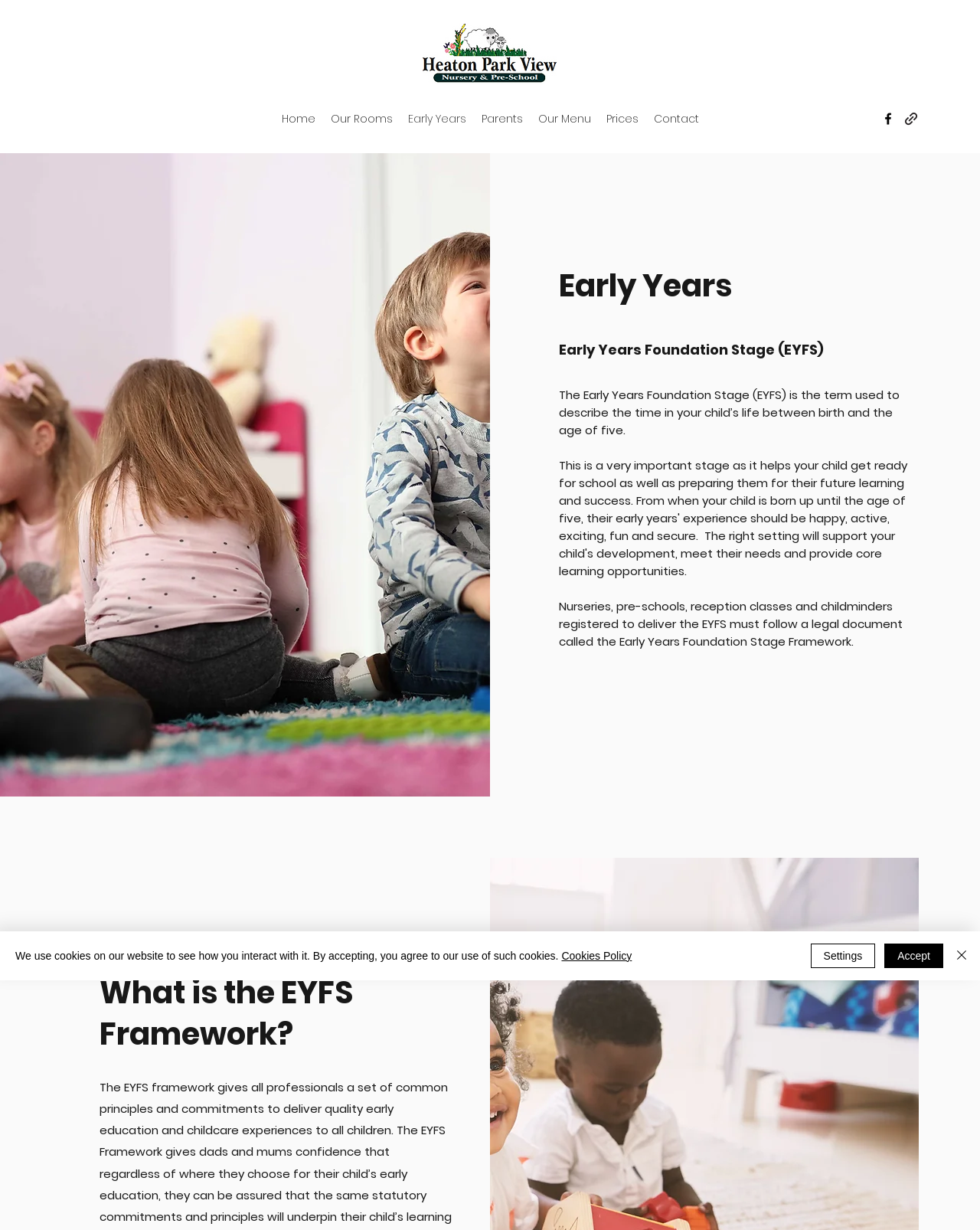By analyzing the image, answer the following question with a detailed response: What is the age range of children that the EYFS framework is designed for?

I found the answer by reading the static text 'The Early Years Foundation Stage (EYFS) is the term used to describe the time in your child’s life between birth and the age of five.' which explicitly states the age range.